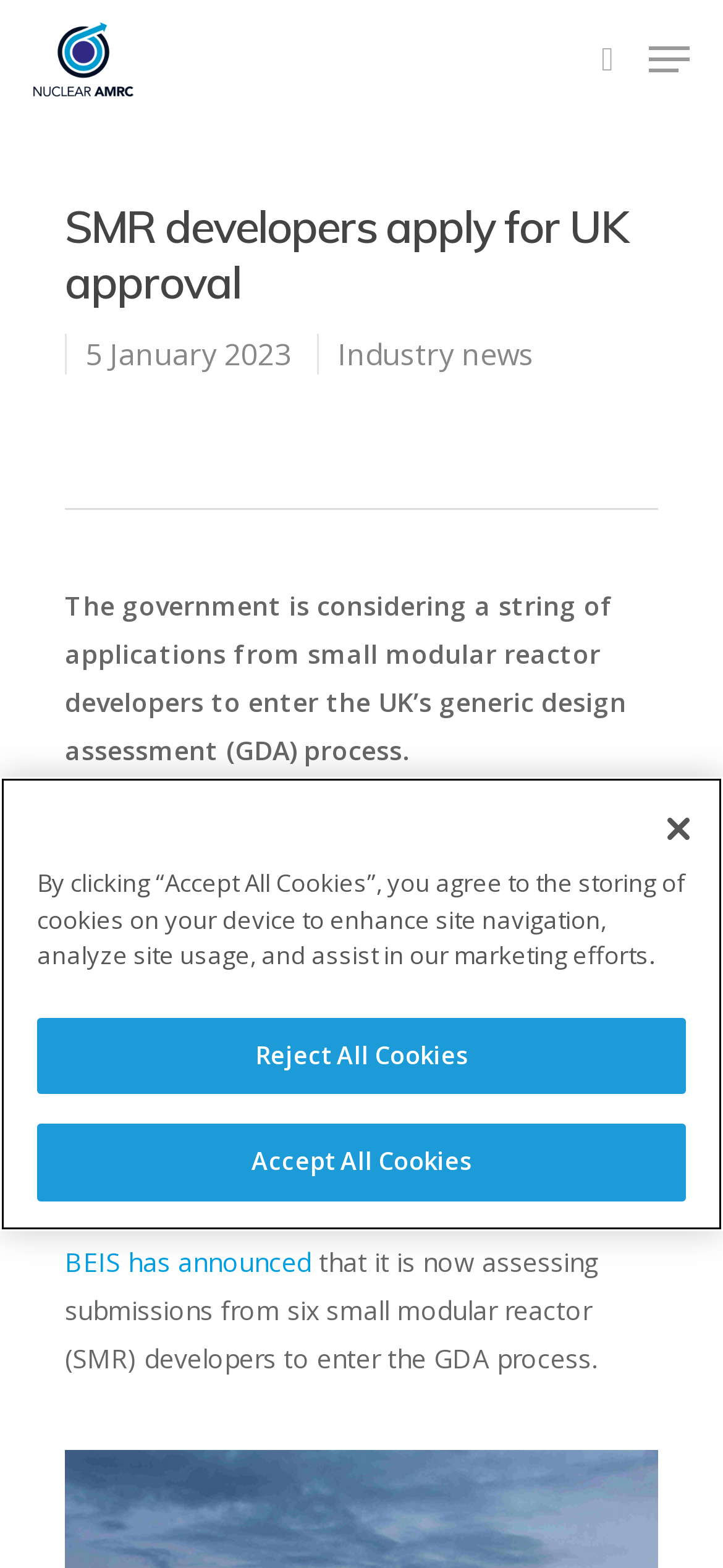Describe the entire webpage, focusing on both content and design.

The webpage is about small modular reactor (SMR) developers applying for UK approval. At the top, there is a search bar with a textbox and a static text "Hit enter to search or ESC to close" next to it. On the top right, there are three links, including one to "Nuclear AMRC" with an accompanying image. 

Below the search bar, there is a heading "SMR developers apply for UK approval" followed by a static text "5 January 2023" and a link to "Industry news". The main content of the webpage is a news article, which starts with a summary of the government considering applications from SMR developers to enter the UK's generic design assessment process. The article continues to explain the purpose of the GDA process and its benefits. 

There are several links within the article, including one to "BEIS has announced" and another to an unspecified location. At the bottom of the page, there is a cookie banner with a privacy alert dialog. The dialog has a static text explaining the use of cookies on the website and provides options to "Reject All Cookies" or "Accept All Cookies". There is also a "Close" button to dismiss the dialog.